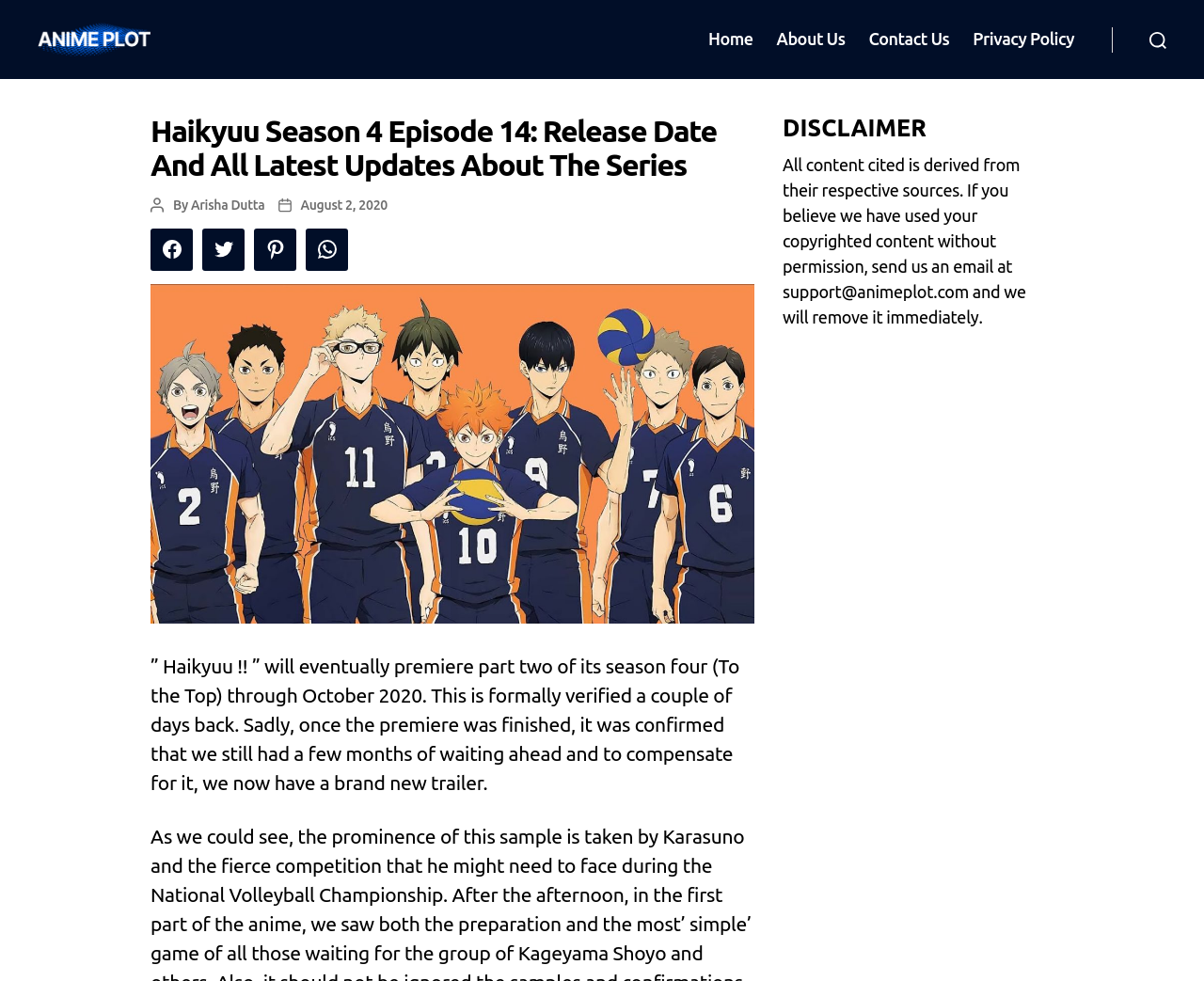Find the primary header on the webpage and provide its text.

Haikyuu Season 4 Episode 14: Release Date And All Latest Updates About The Series